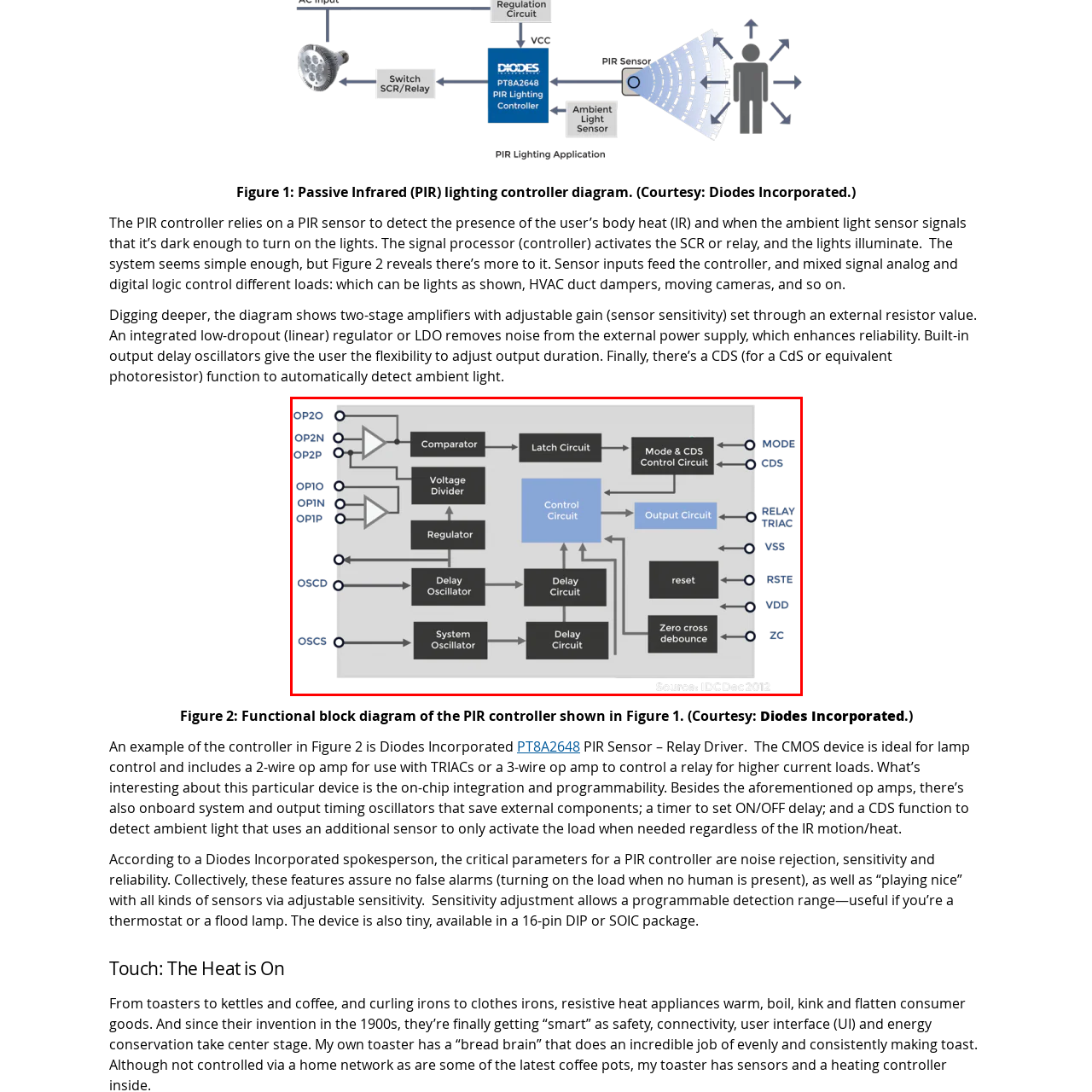Generate a detailed caption for the image contained in the red outlined area.

**Figure 2: Functional Block Diagram of the Passive Infrared (PIR) Controller**

This diagram illustrates the functional components and signal flow within a Passive Infrared (PIR) lighting controller, showcasing the intricate design that underlies its operation. Key elements include operational amplifiers (OP) responsible for signal processing, a comparator that evaluates signal differences, and a control circuit that coordinates the overall system functions. The diagram also features various circuits, such as delay oscillators and a voltage divider, which manage timing and regulation.

The system is designed to detect body heat via the PIR sensor, activating outputs based on ambient light conditions. The layout highlights connections between the control circuit and ancillary components like the latch circuit, providing insights into how different inputs influence the system's performance. This block diagram serves as a foundational tool for understanding the complexities of PIR technology and its applications in automated lighting systems. 

*Source: Diodes Incorporated.*